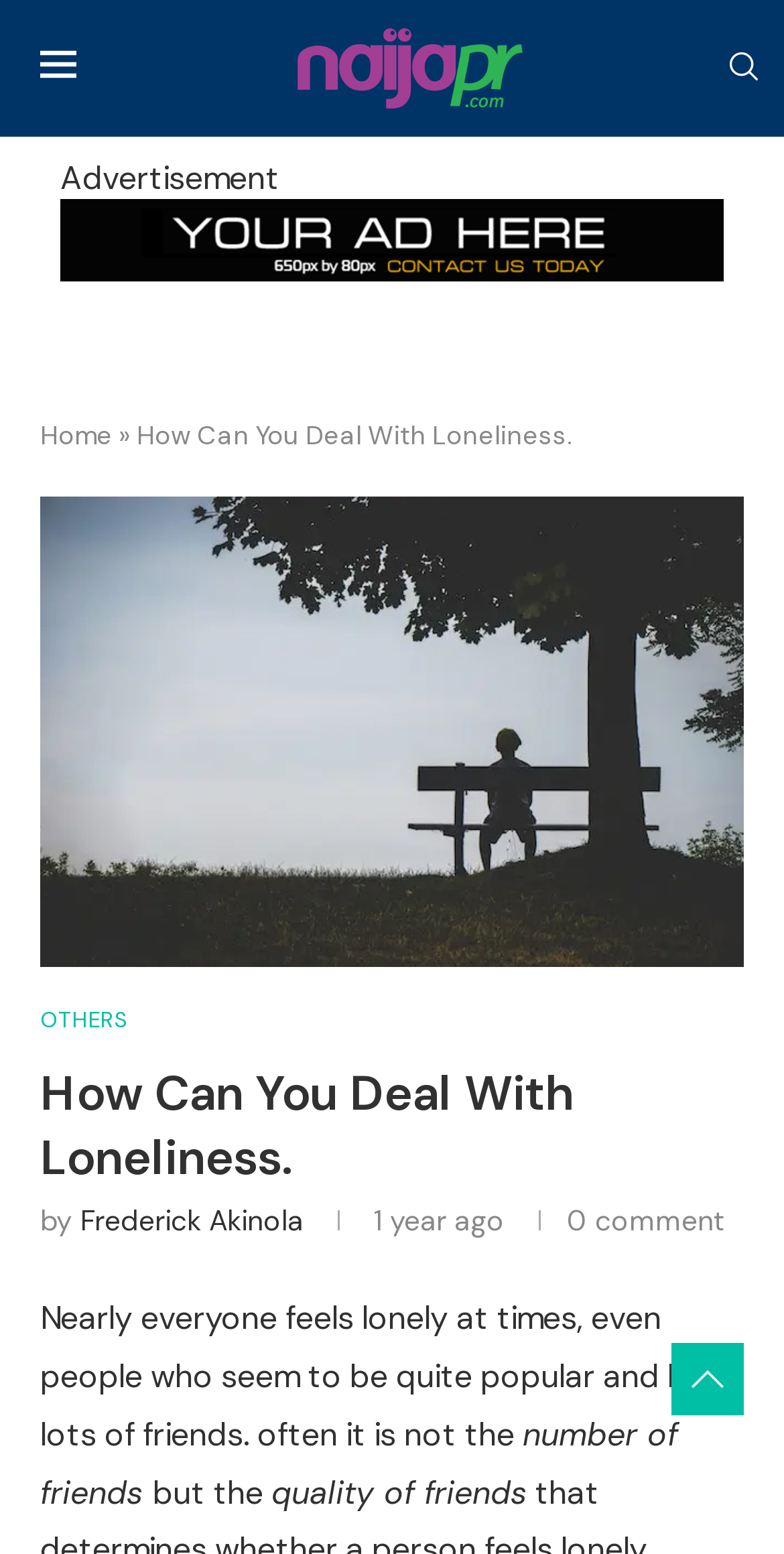Find the bounding box coordinates of the UI element according to this description: "alt="NaijaPr"".

[0.381, 0.018, 0.665, 0.045]